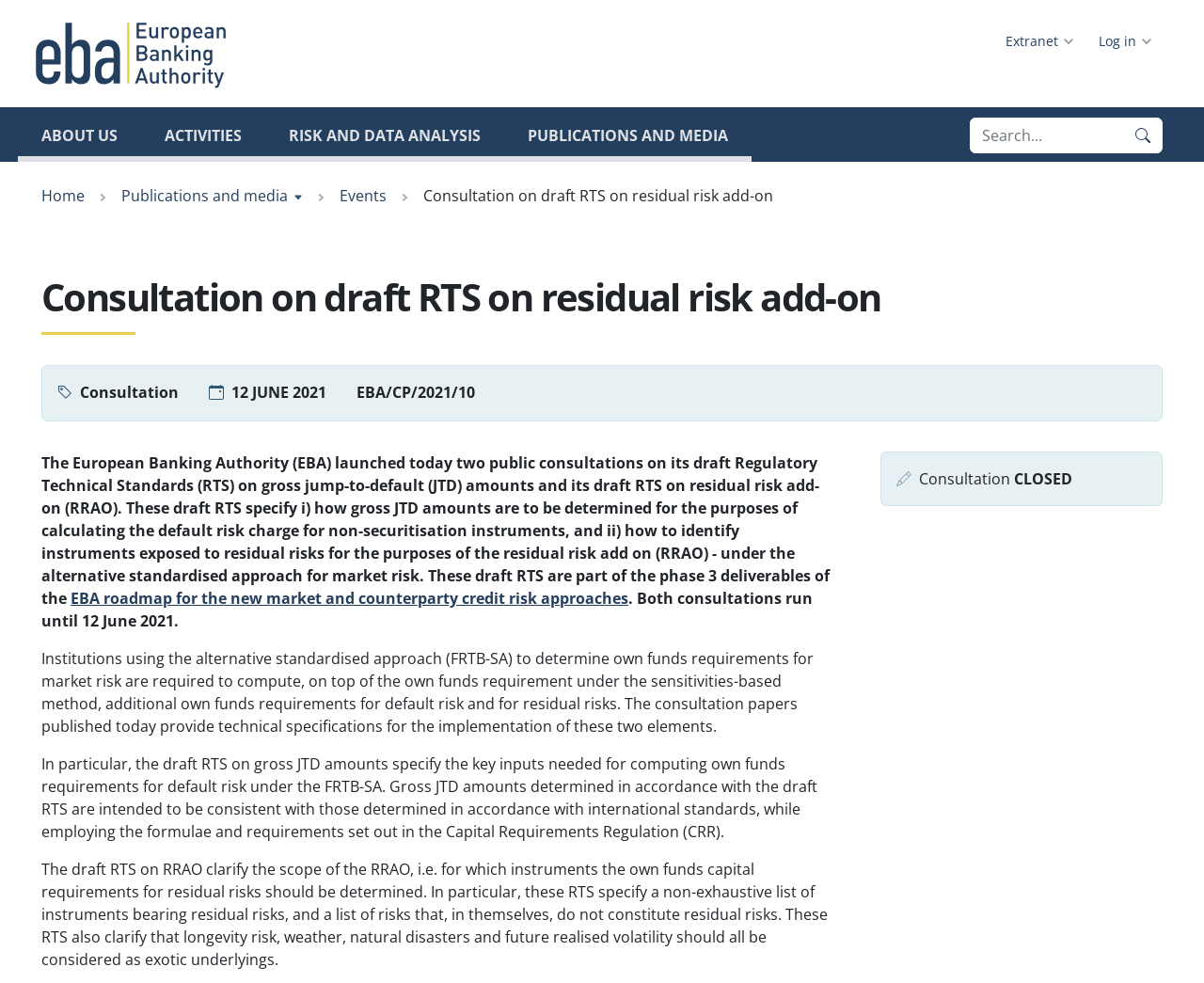Specify the bounding box coordinates of the area that needs to be clicked to achieve the following instruction: "Read the consultation on draft RTS on residual risk add-on".

[0.352, 0.189, 0.642, 0.21]